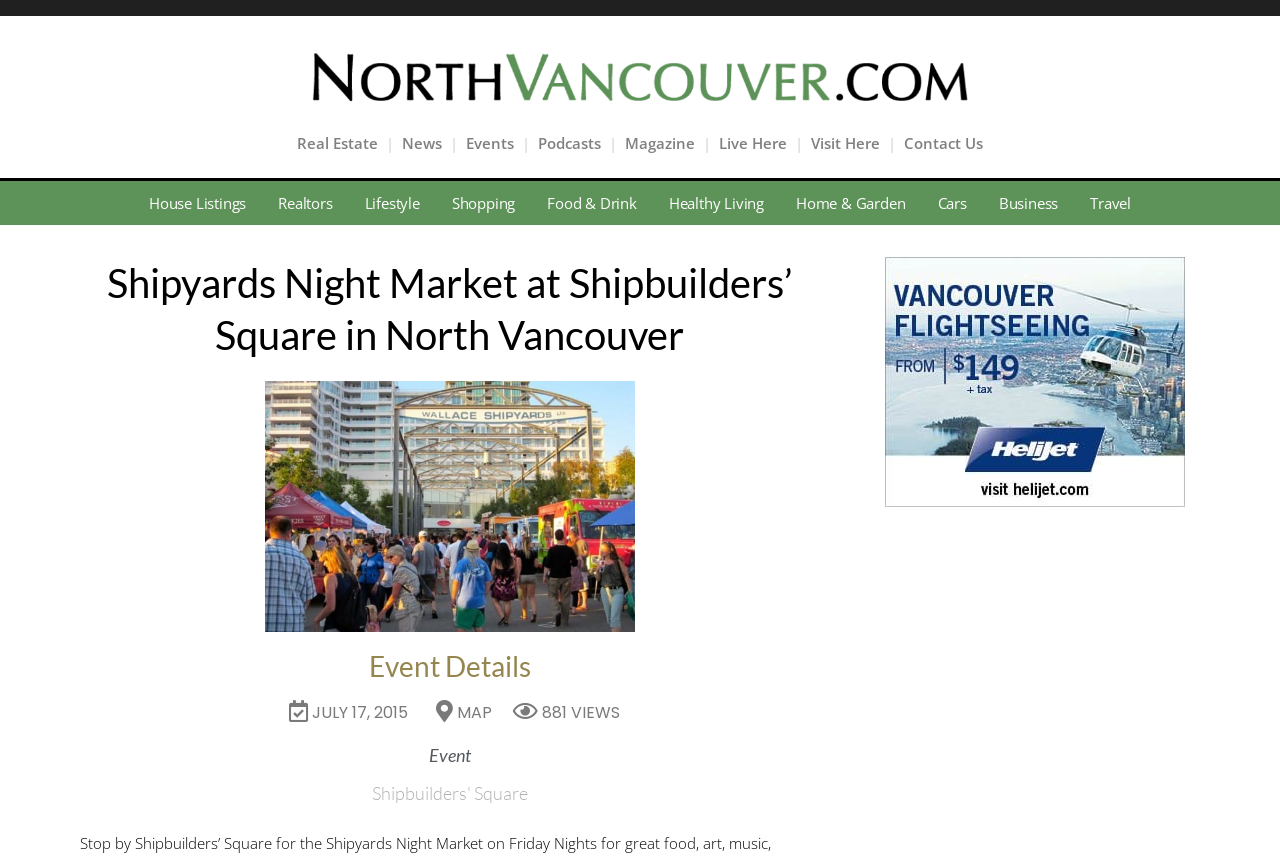Pinpoint the bounding box coordinates of the element to be clicked to execute the instruction: "Click on Real Estate".

[0.232, 0.154, 0.295, 0.177]